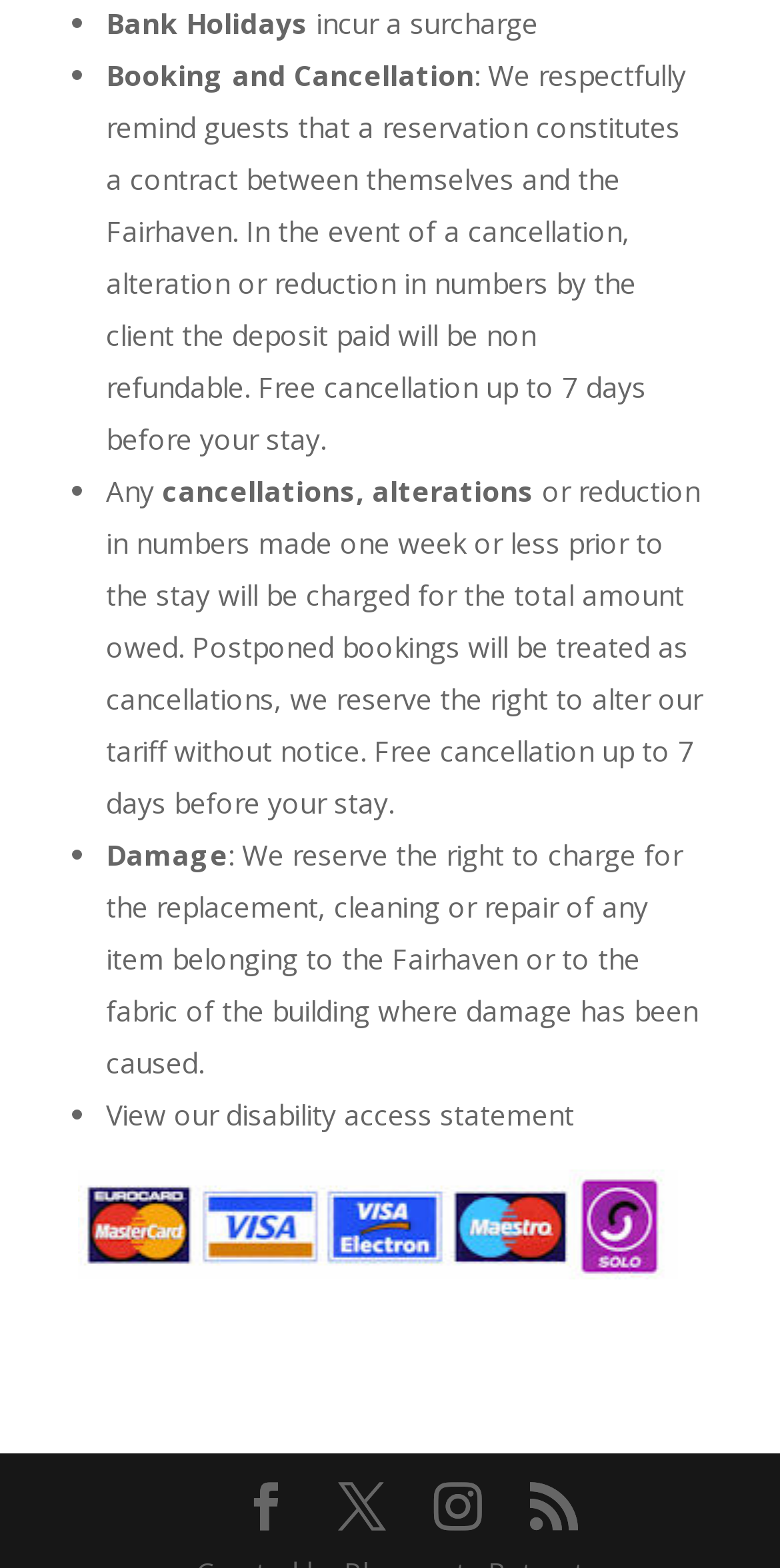Given the element description Instagram, identify the bounding box coordinates for the UI element on the webpage screenshot. The format should be (top-left x, top-left y, bottom-right x, bottom-right y), with values between 0 and 1.

[0.556, 0.946, 0.618, 0.977]